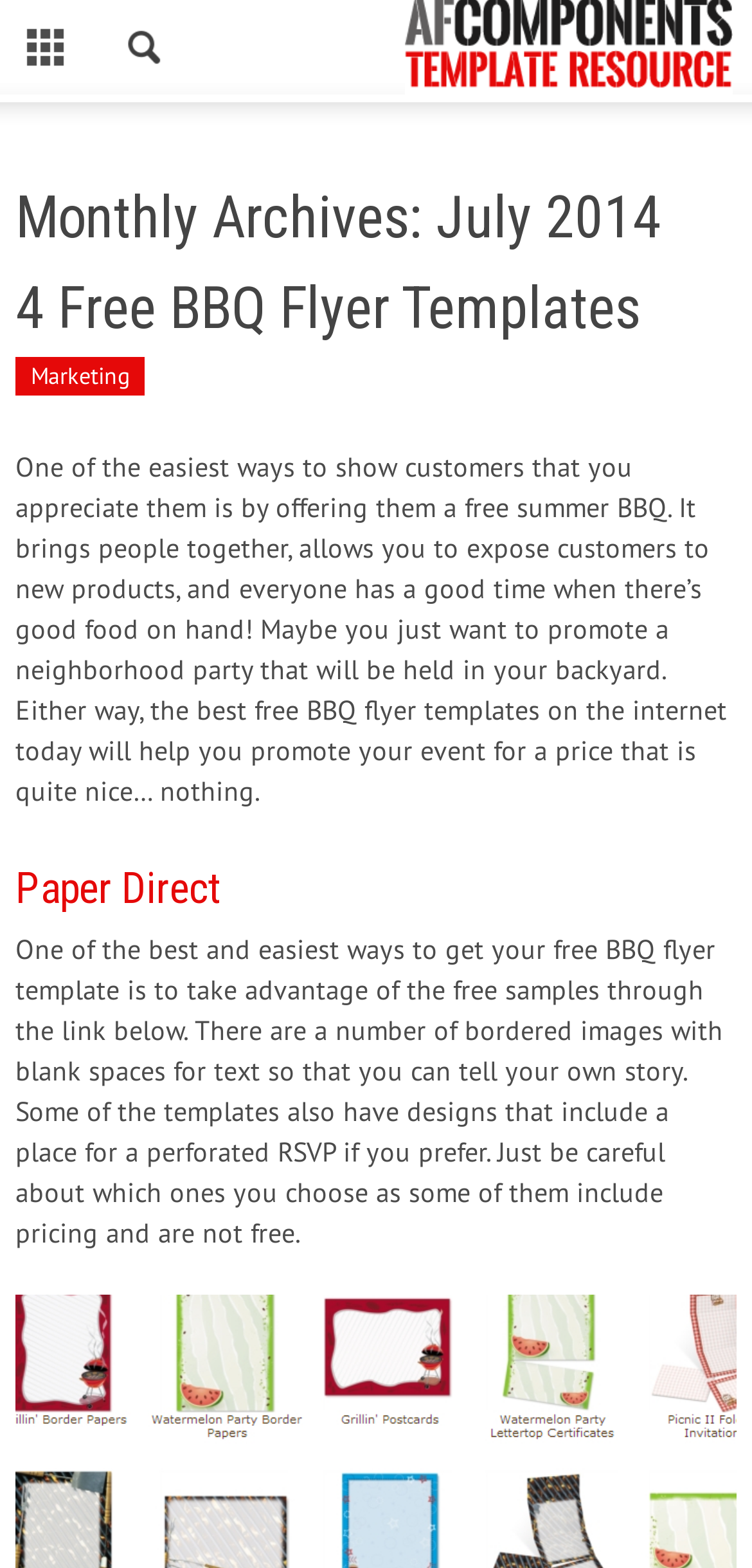Provide a single word or phrase answer to the question: 
What is included in some BBQ flyer templates?

Perforated RSVP